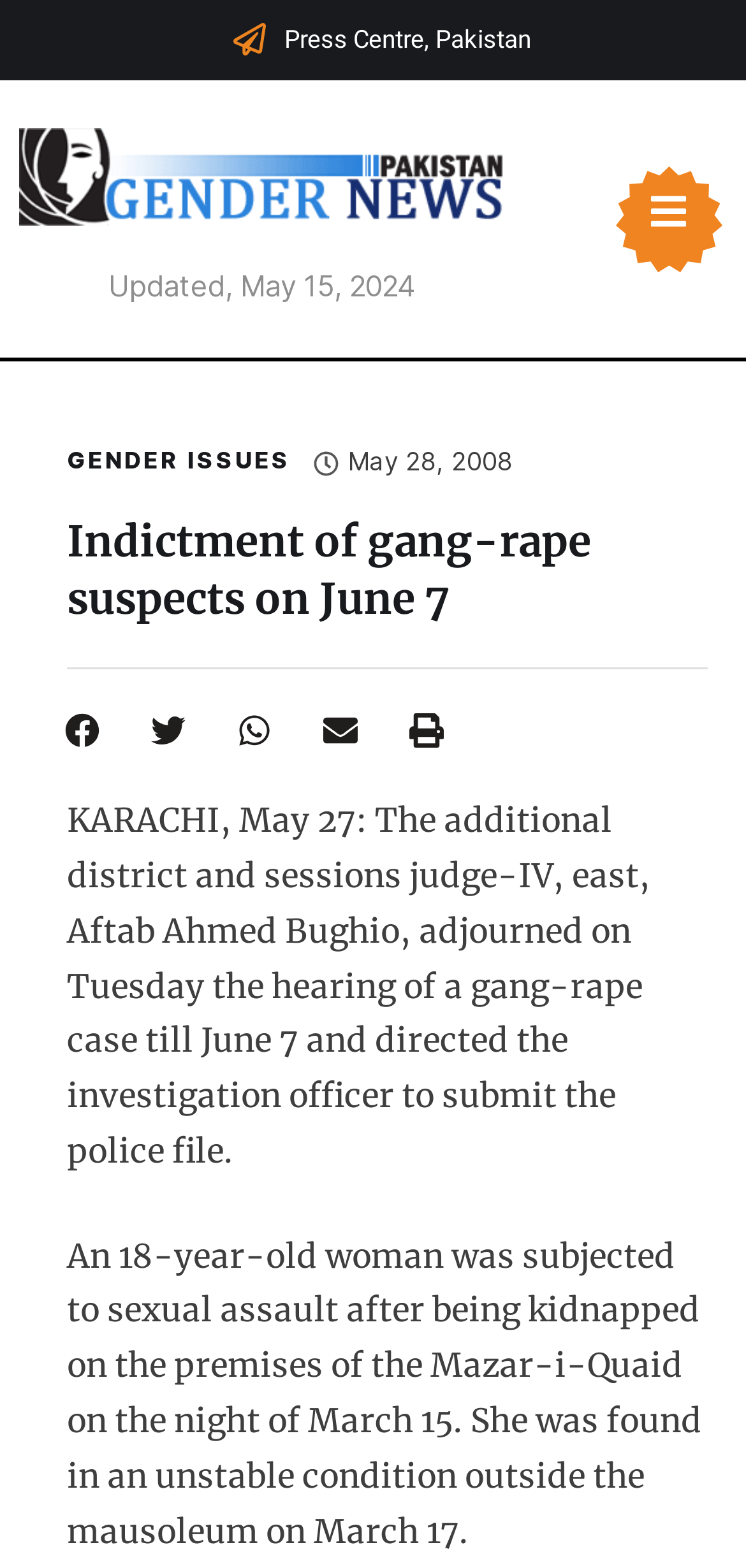What is the name of the judge mentioned in the article?
Answer the question with as much detail as possible.

I found the answer by reading the text 'The additional district and sessions judge-IV, east, Aftab Ahmed Bughio...' which explicitly states the name of the judge.